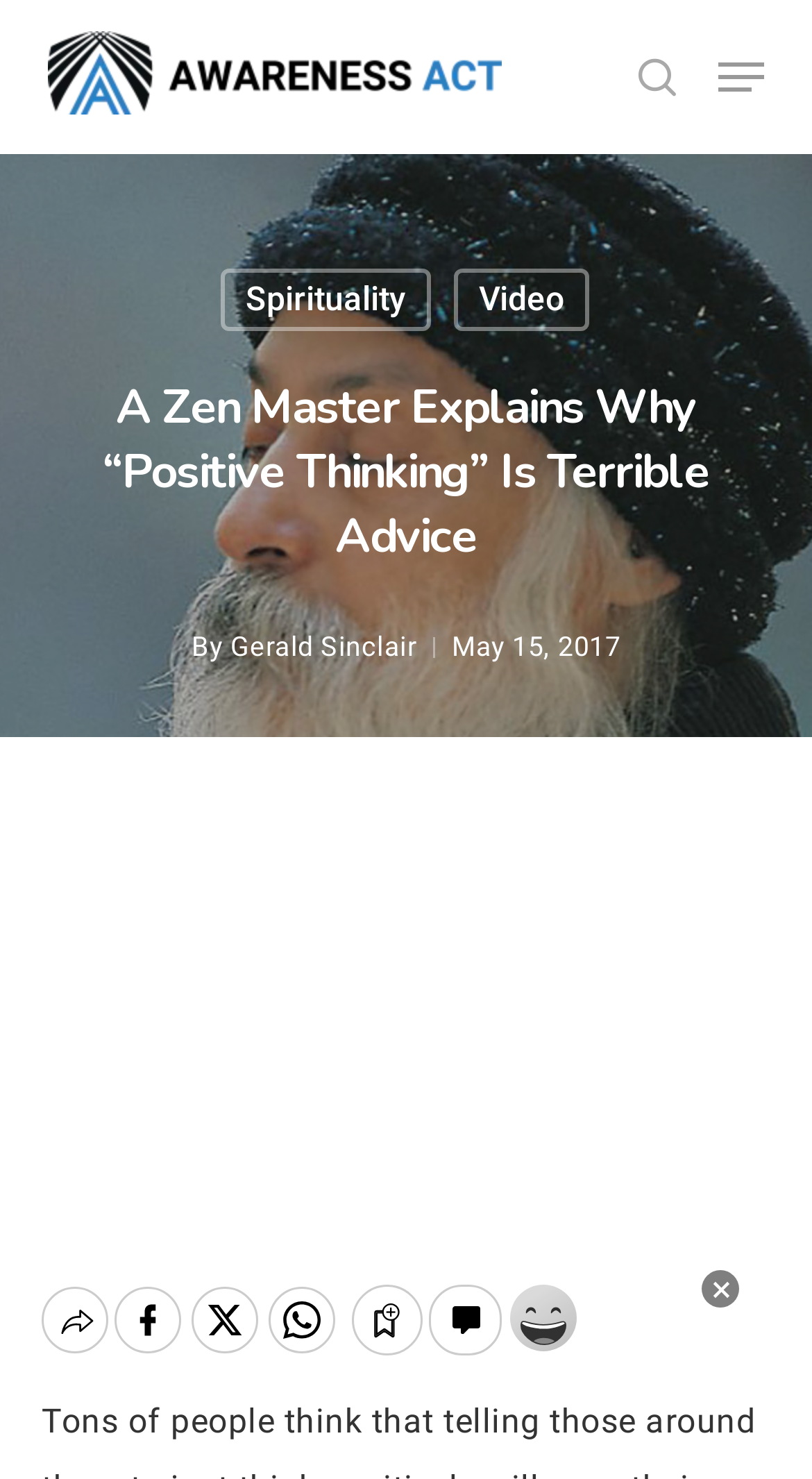Answer the following inquiry with a single word or phrase:
What is the author of this article?

Gerald Sinclair